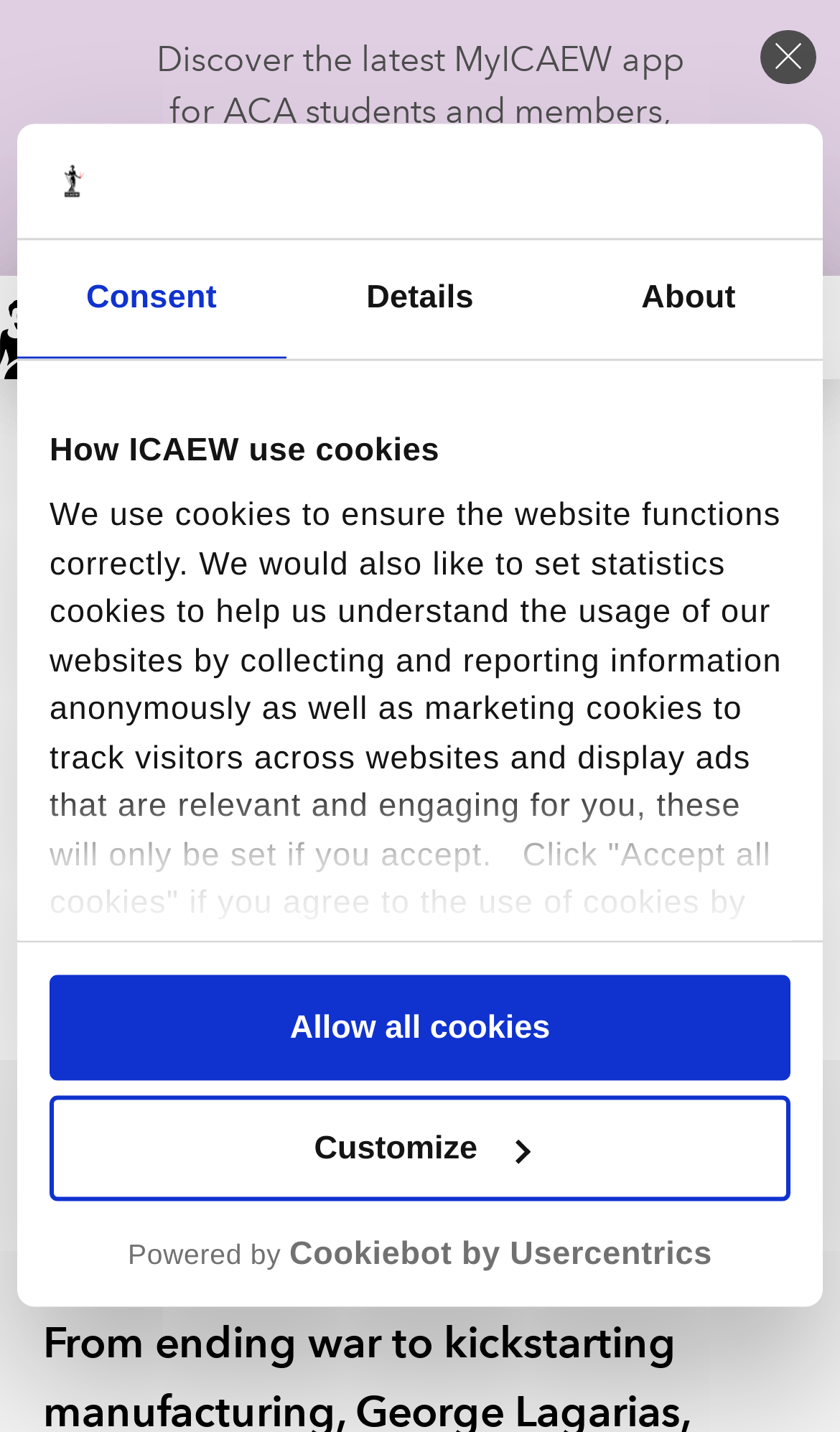What is the title of the article on this webpage?
Please provide a single word or phrase as your answer based on the image.

Mazars: deflation is dependent on multiple global economies